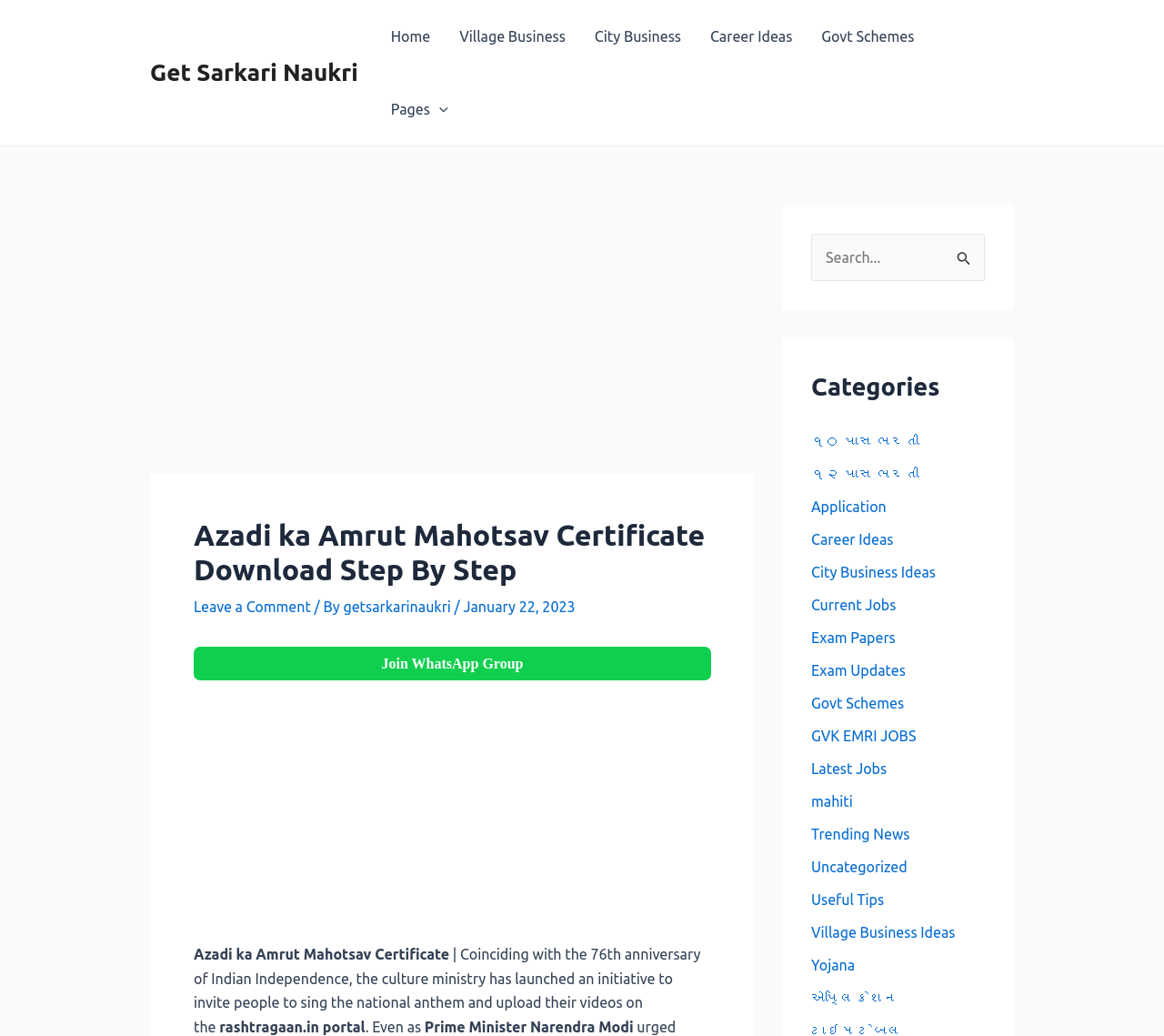Who launched the initiative?
Give a detailed explanation using the information visible in the image.

According to the text on the webpage, the culture ministry has launched an initiative to invite people to sing the national anthem and upload their videos on the rashtragaan.in portal.